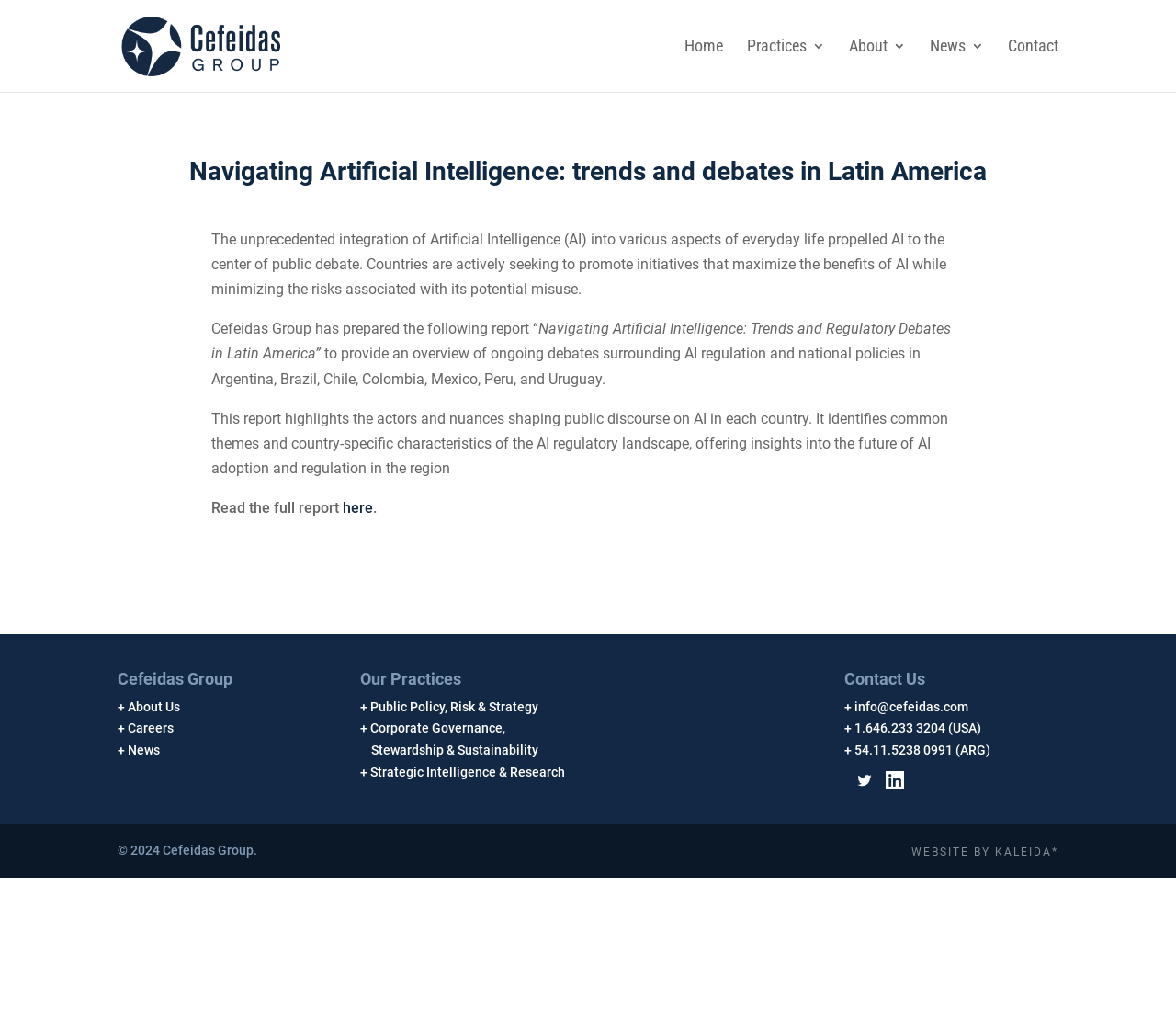Extract the bounding box of the UI element described as: "54.11.5238 0991 (ARG)".

[0.727, 0.735, 0.842, 0.749]